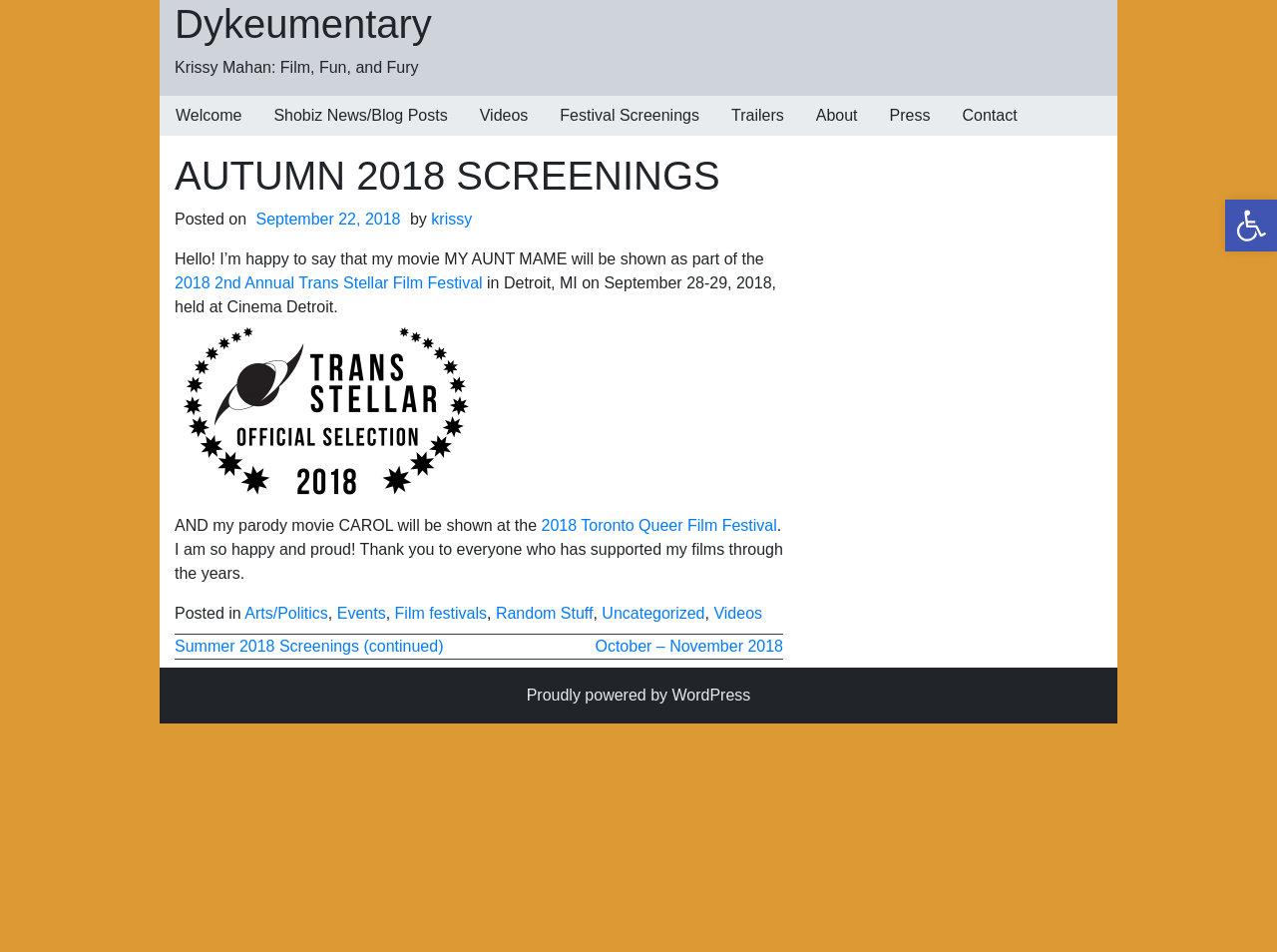Carefully examine the image and provide an in-depth answer to the question: What is the date of the Toronto Queer Film Festival mentioned in the article?

I found the answer by reading the article content, specifically the sentence 'AND my parody movie CAROL will be shown at the 2018 Toronto Queer Film Festival...' which does not mention the date. However, I found the date mentioned earlier in the article as 'September 28-29, 2018, held at Cinema Detroit.' which is related to the Trans Stellar Film Festival, but I assume it's the same date for the Toronto Queer Film Festival.